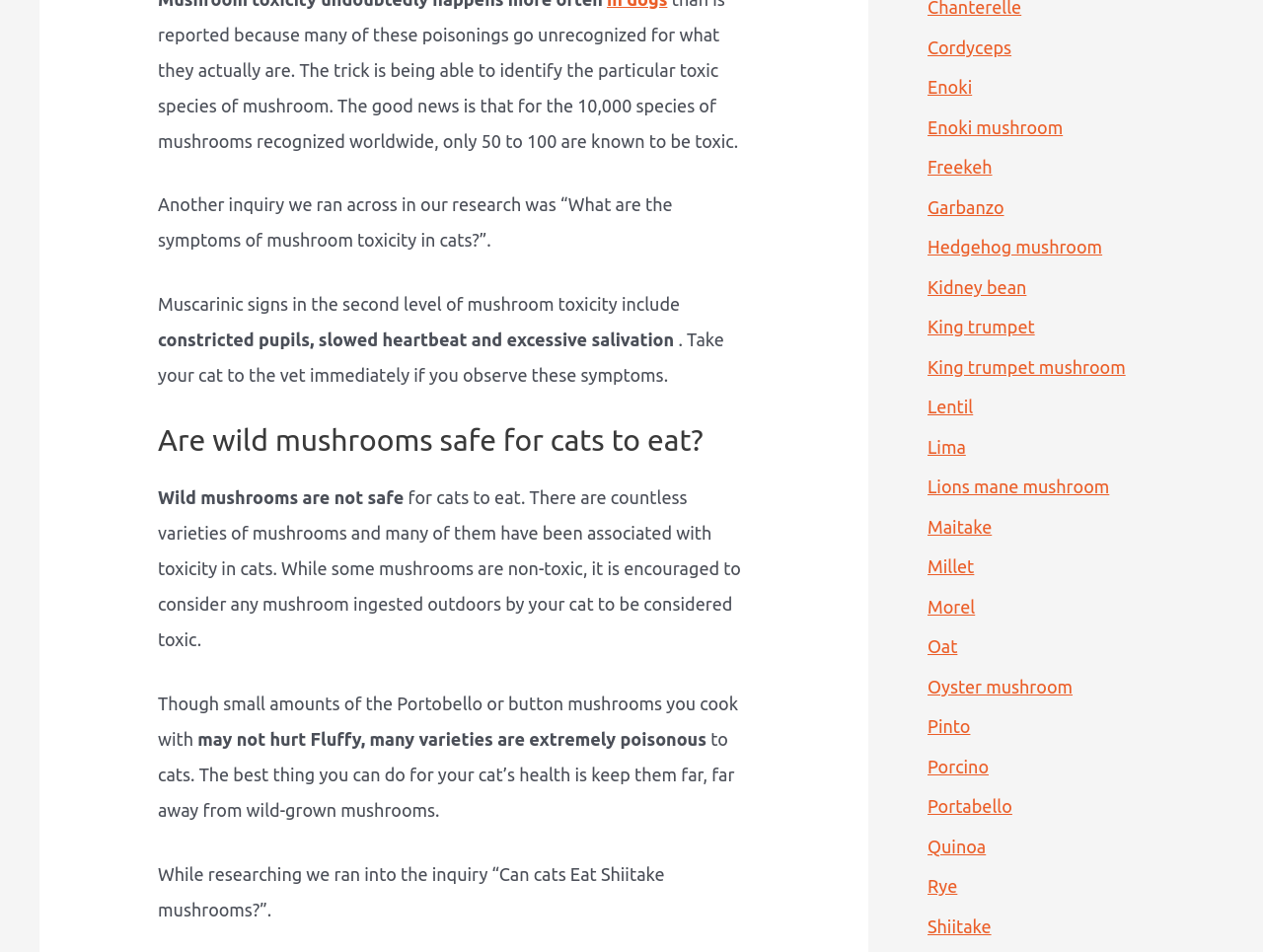Extract the bounding box coordinates for the UI element described by the text: "Lions mane mushroom". The coordinates should be in the form of [left, top, right, bottom] with values between 0 and 1.

[0.734, 0.501, 0.878, 0.521]